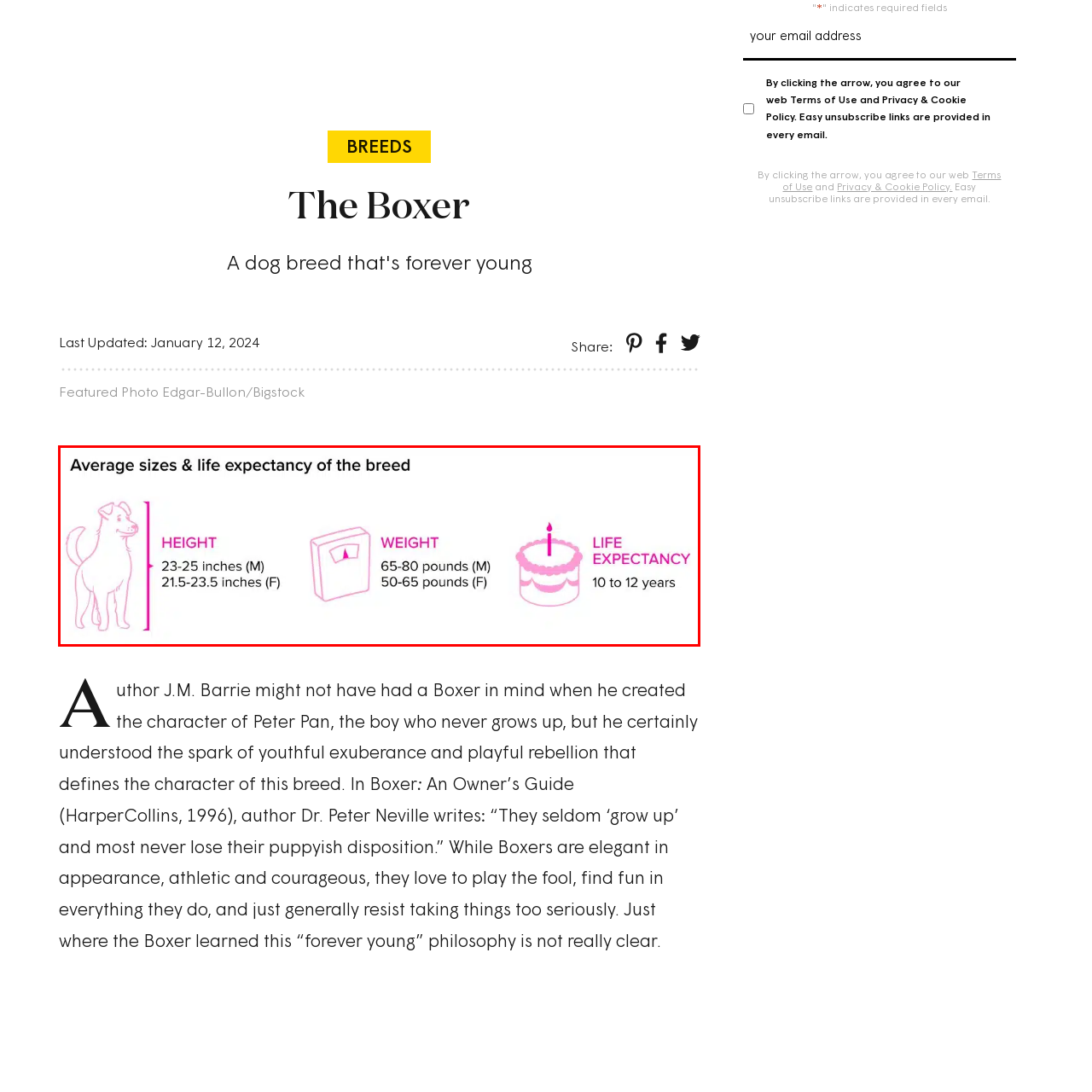Refer to the image encased in the red bounding box and answer the subsequent question with a single word or phrase:
How many years do Boxers typically live?

10-12 years